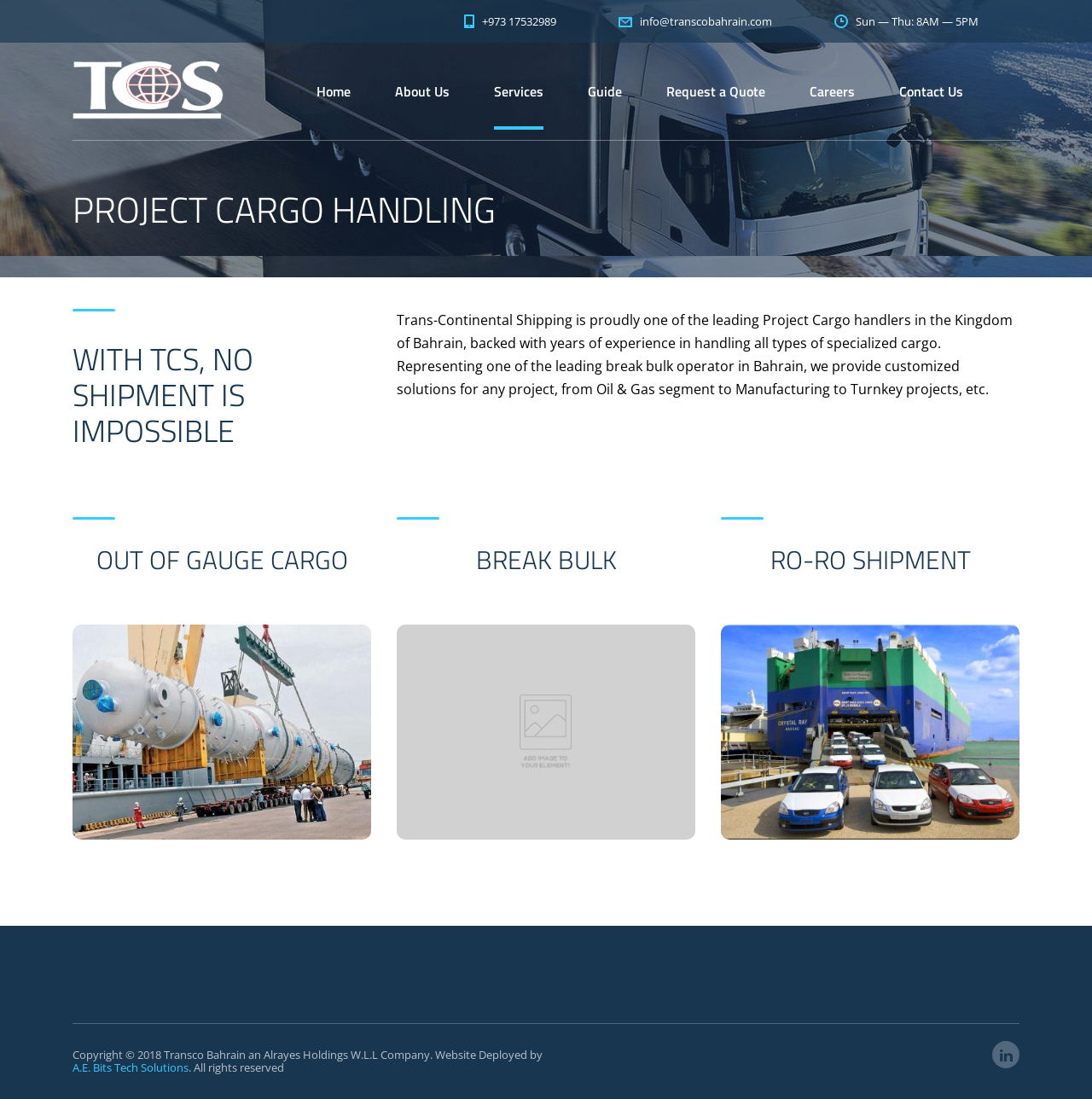Find the bounding box coordinates of the element's region that should be clicked in order to follow the given instruction: "Click the 'Request a Quote' link". The coordinates should consist of four float numbers between 0 and 1, i.e., [left, top, right, bottom].

[0.61, 0.048, 0.701, 0.118]